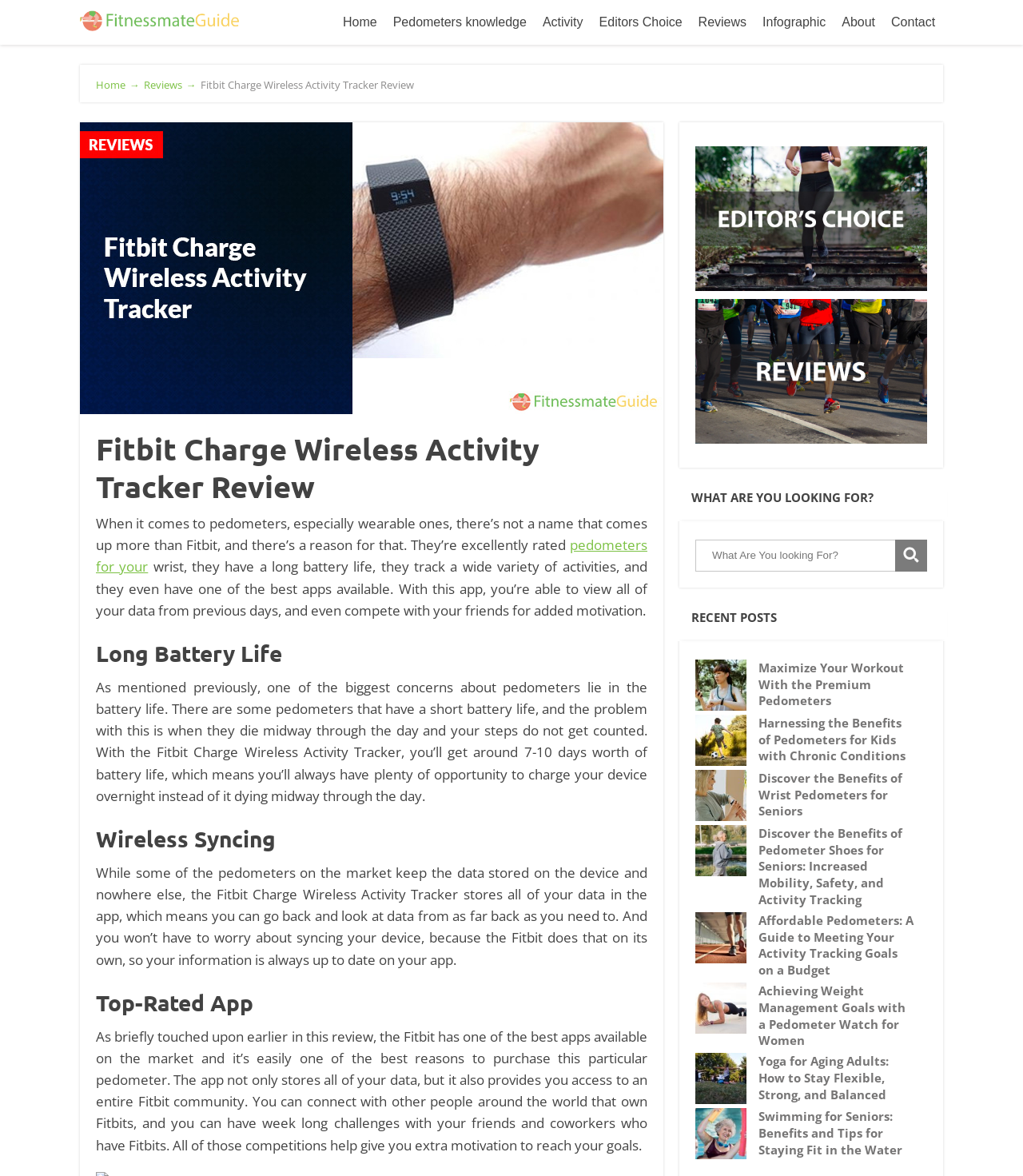Provide a thorough and detailed response to the question by examining the image: 
How many days of battery life does the Fitbit Charge Wireless Activity Tracker have?

I found the answer by reading the section 'Long Battery Life' on the webpage, which states that the Fitbit Charge Wireless Activity Tracker has a battery life of around 7-10 days.